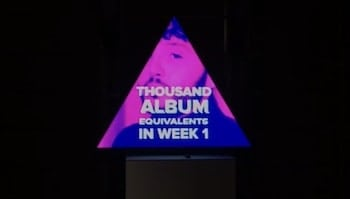What is the benefit of using this digital display over traditional manual boards? Using the information from the screenshot, answer with a single word or phrase.

Real-time updates and multimedia content